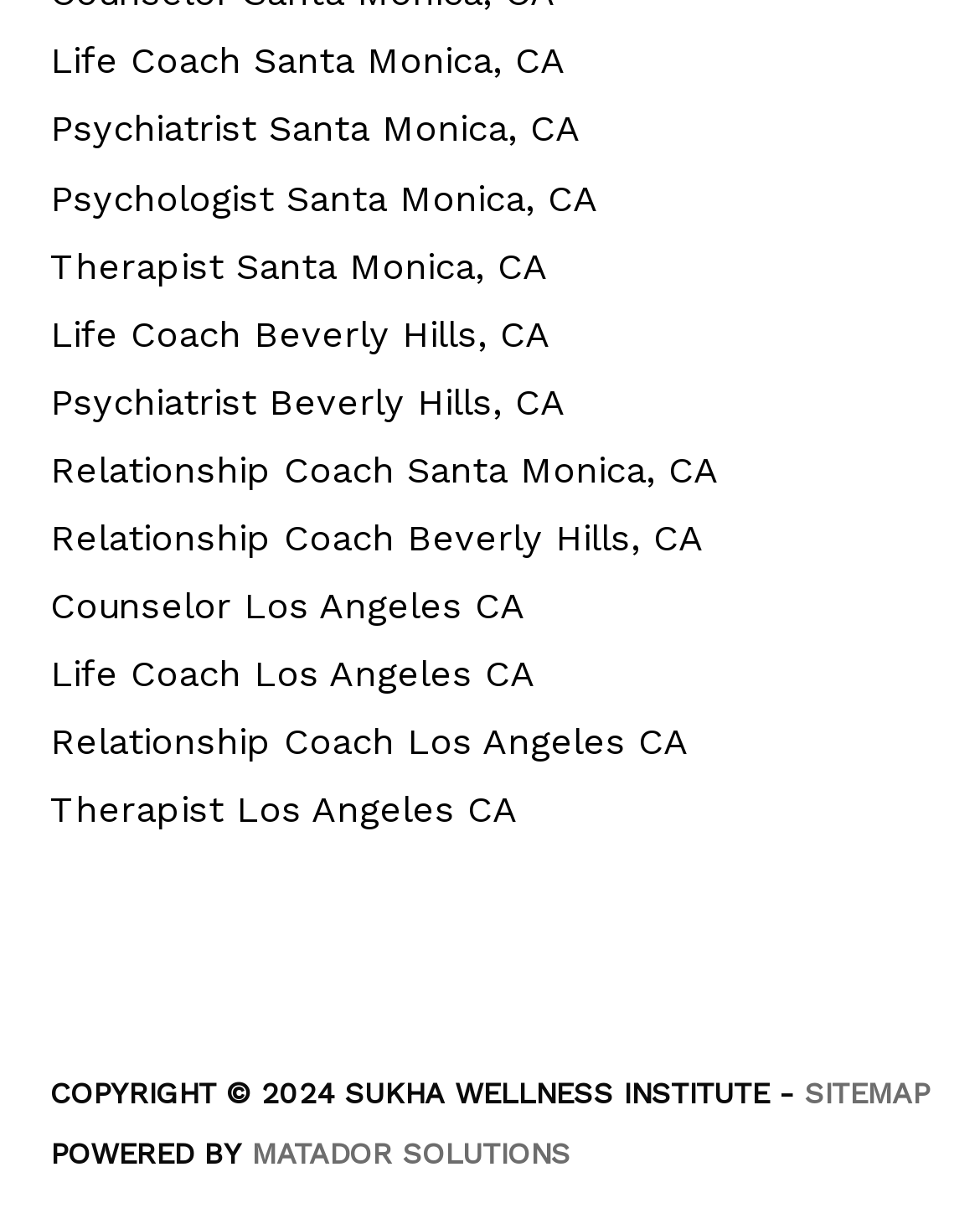Identify the coordinates of the bounding box for the element described below: "Psychologist Santa Monica, CA". Return the coordinates as four float numbers between 0 and 1: [left, top, right, bottom].

[0.051, 0.142, 0.61, 0.179]